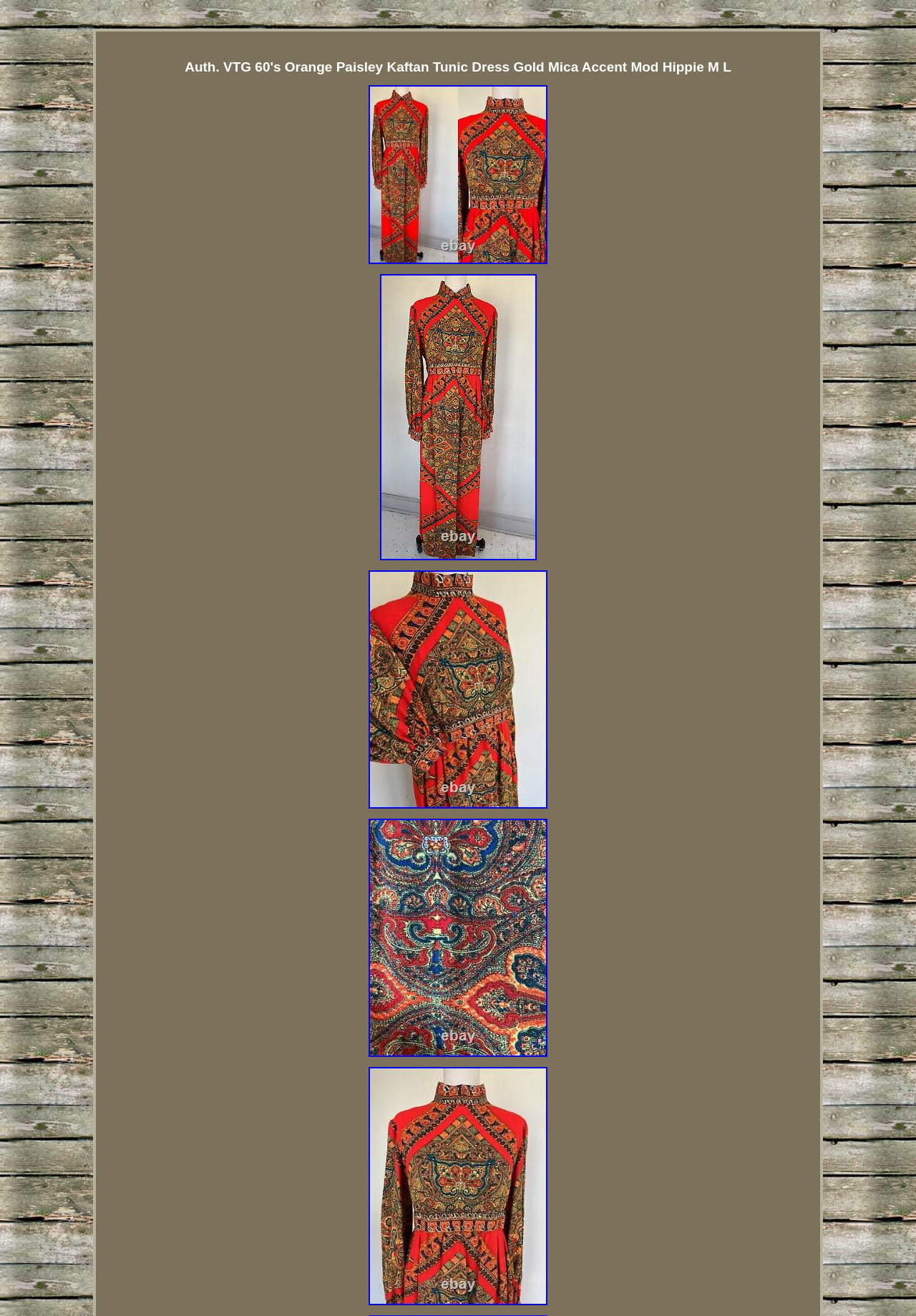Respond with a single word or phrase:
What is the accent material of the dress?

Gold Mica